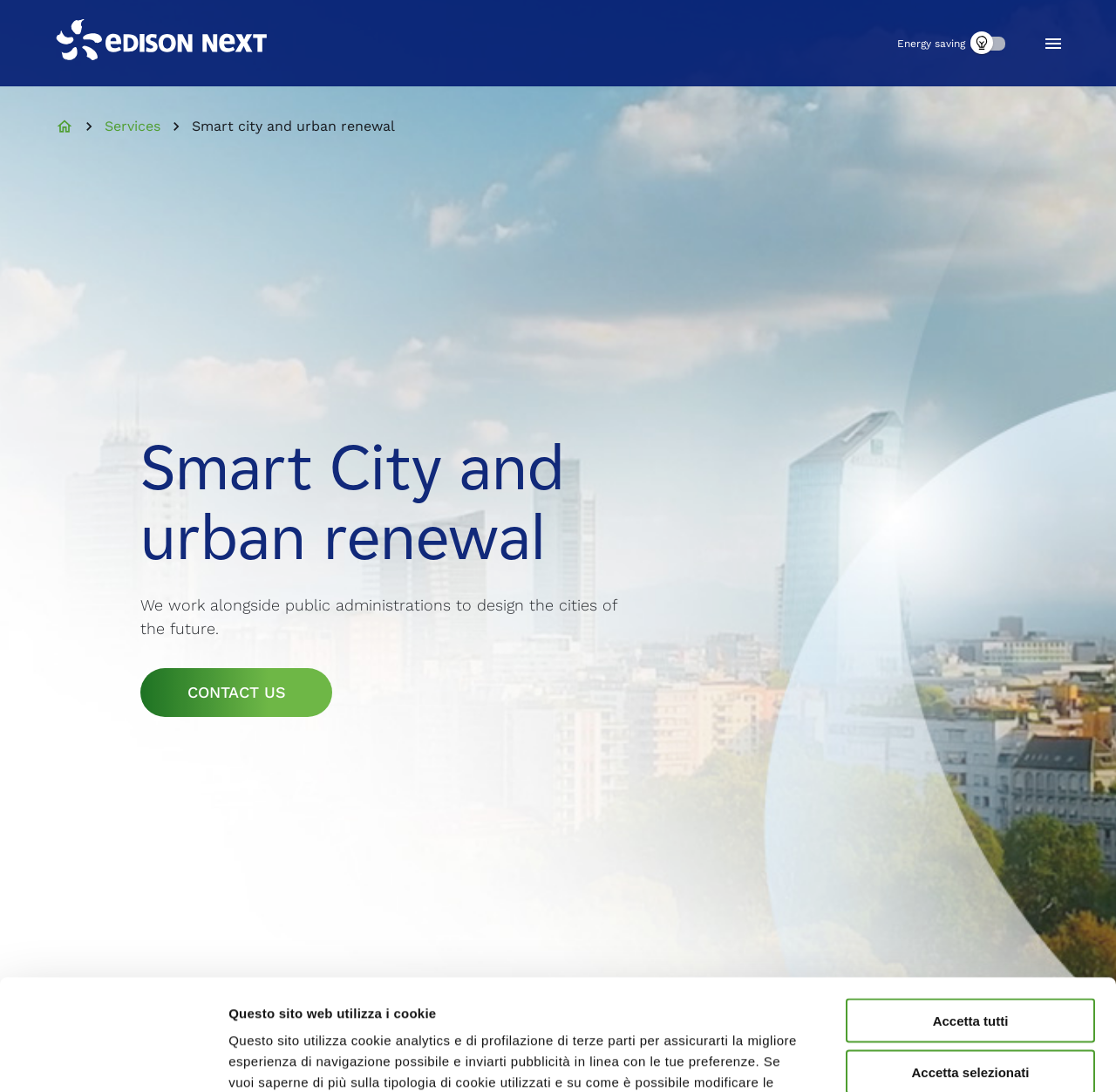What is the purpose of the company?
Examine the screenshot and reply with a single word or phrase.

Designing cities of the future